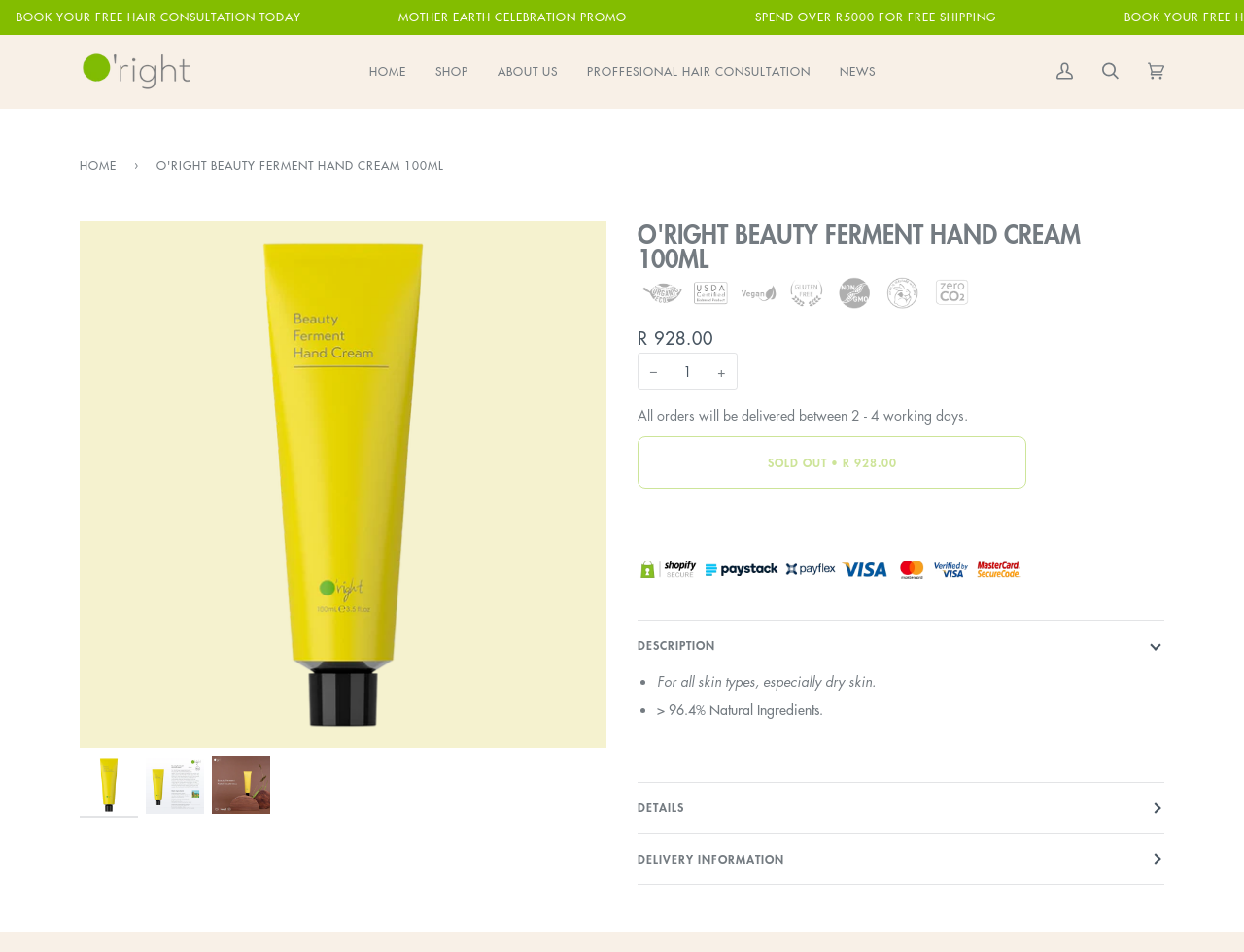What is the benefit of using this hand cream?
Using the picture, provide a one-word or short phrase answer.

Promote a sustainable environment